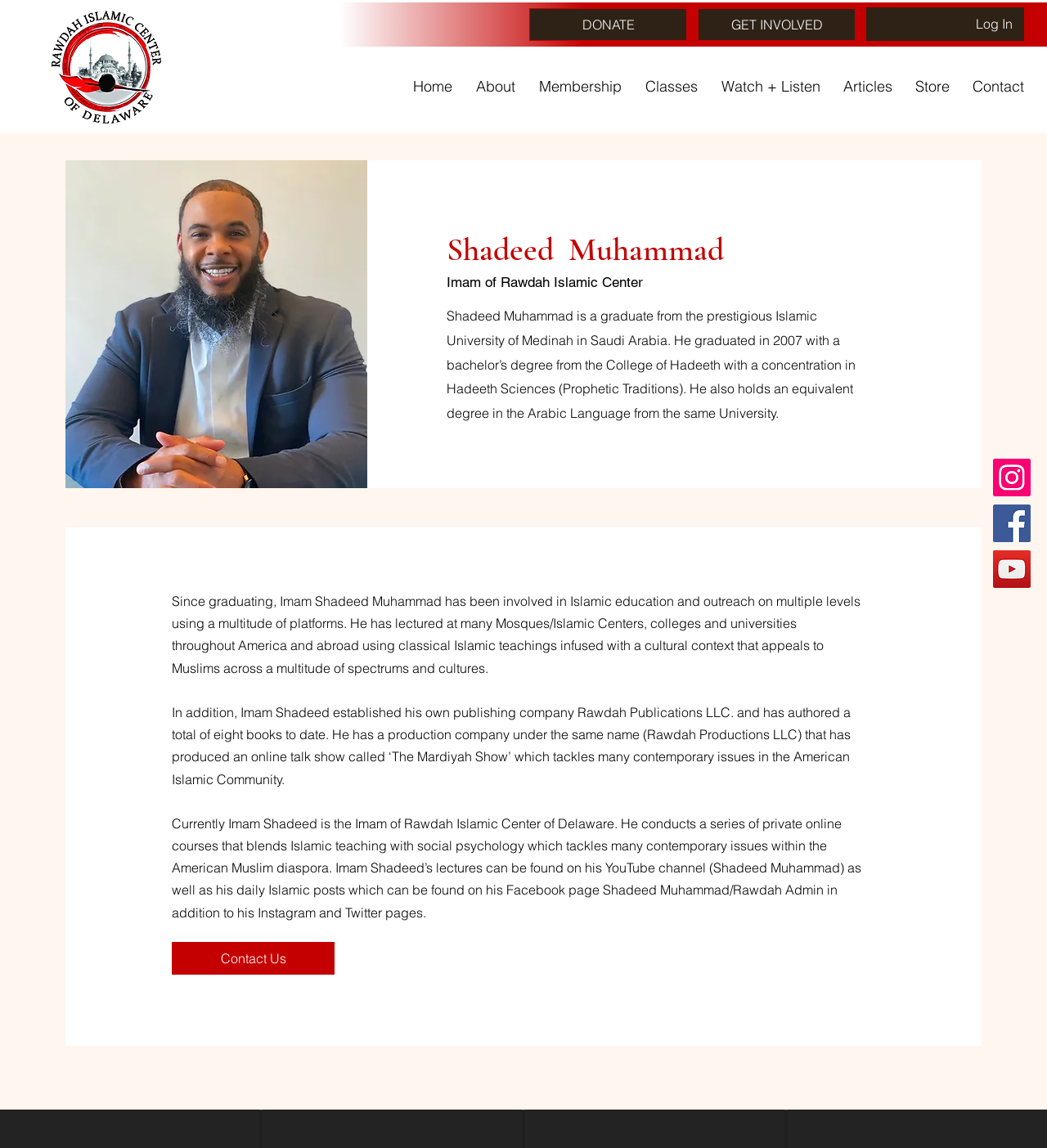Extract the bounding box coordinates for the described element: "WordPress". The coordinates should be represented as four float numbers between 0 and 1: [left, top, right, bottom].

None